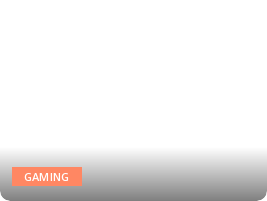Look at the image and write a detailed answer to the question: 
What is the purpose of the button?

The caption implies that the button is likely serving as a call to action for visitors exploring gaming options on a website, suggesting that its purpose is to prompt users to take a specific action.